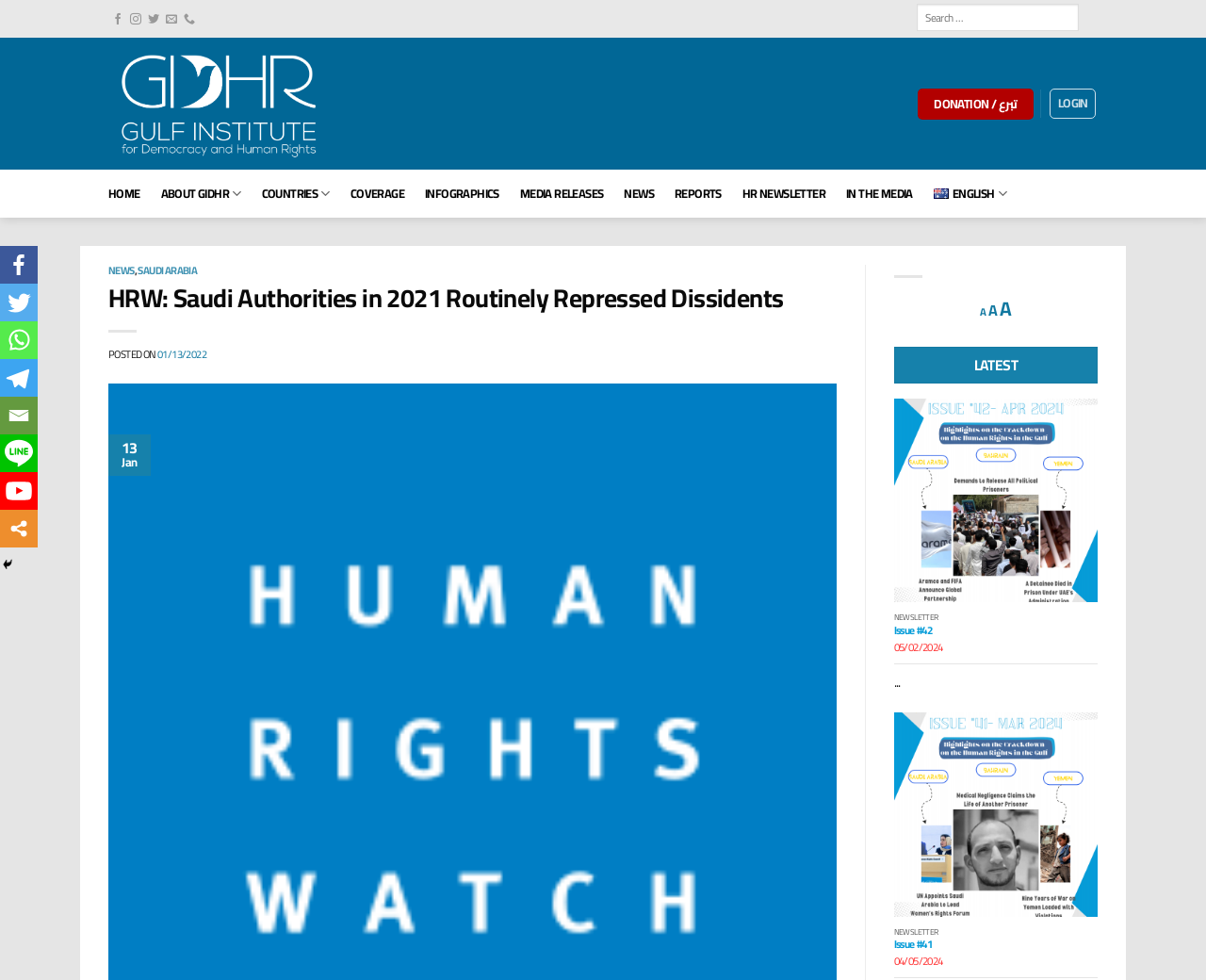Could you indicate the bounding box coordinates of the region to click in order to complete this instruction: "Increase font size".

[0.829, 0.296, 0.838, 0.334]